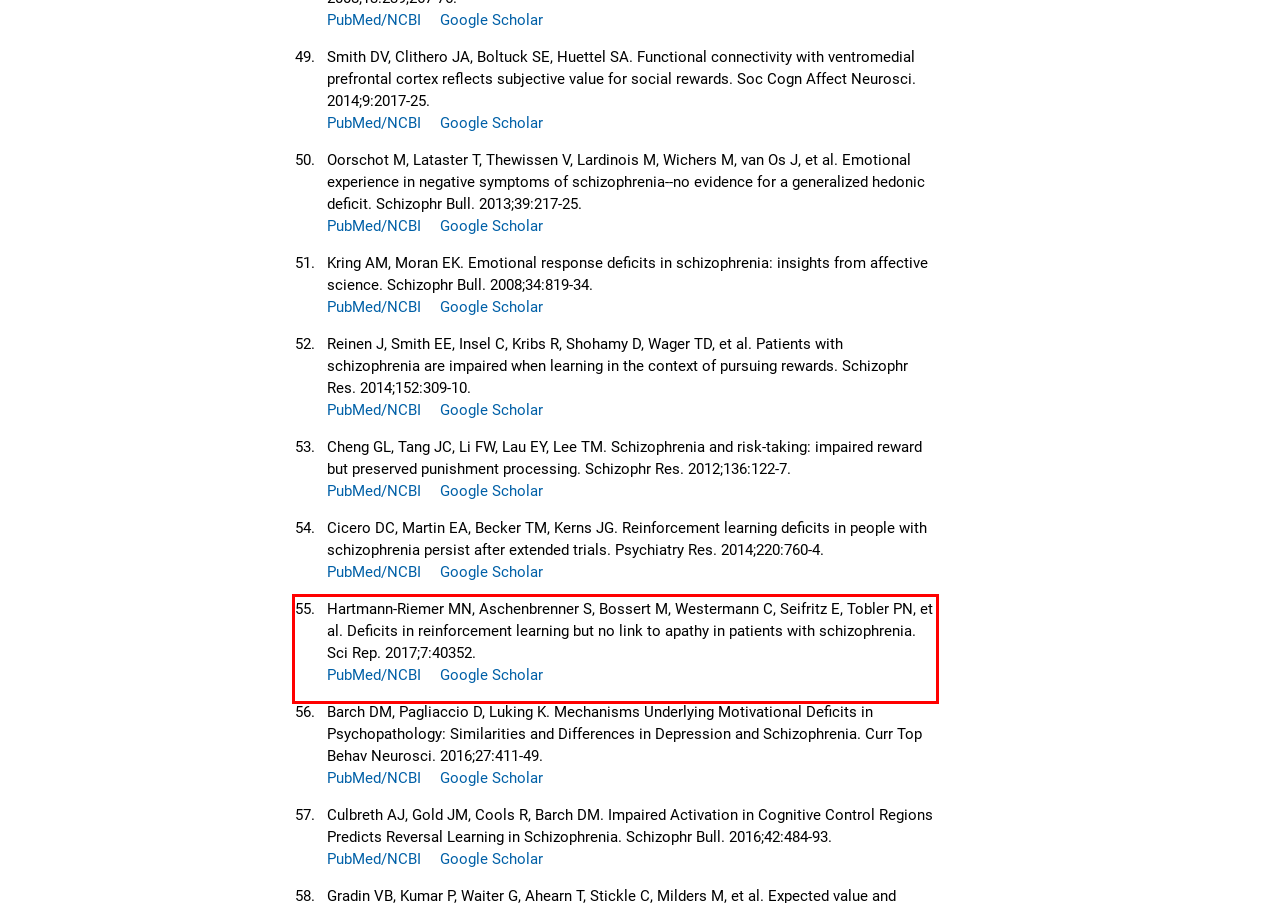From the provided screenshot, extract the text content that is enclosed within the red bounding box.

55. Hartmann-Riemer MN, Aschenbrenner S, Bossert M, Westermann C, Seifritz E, Tobler PN, et al. Deficits in reinforcement learning but no link to apathy in patients with schizophrenia. Sci Rep. 2017;7:40352. PubMed/NCBI Google Scholar